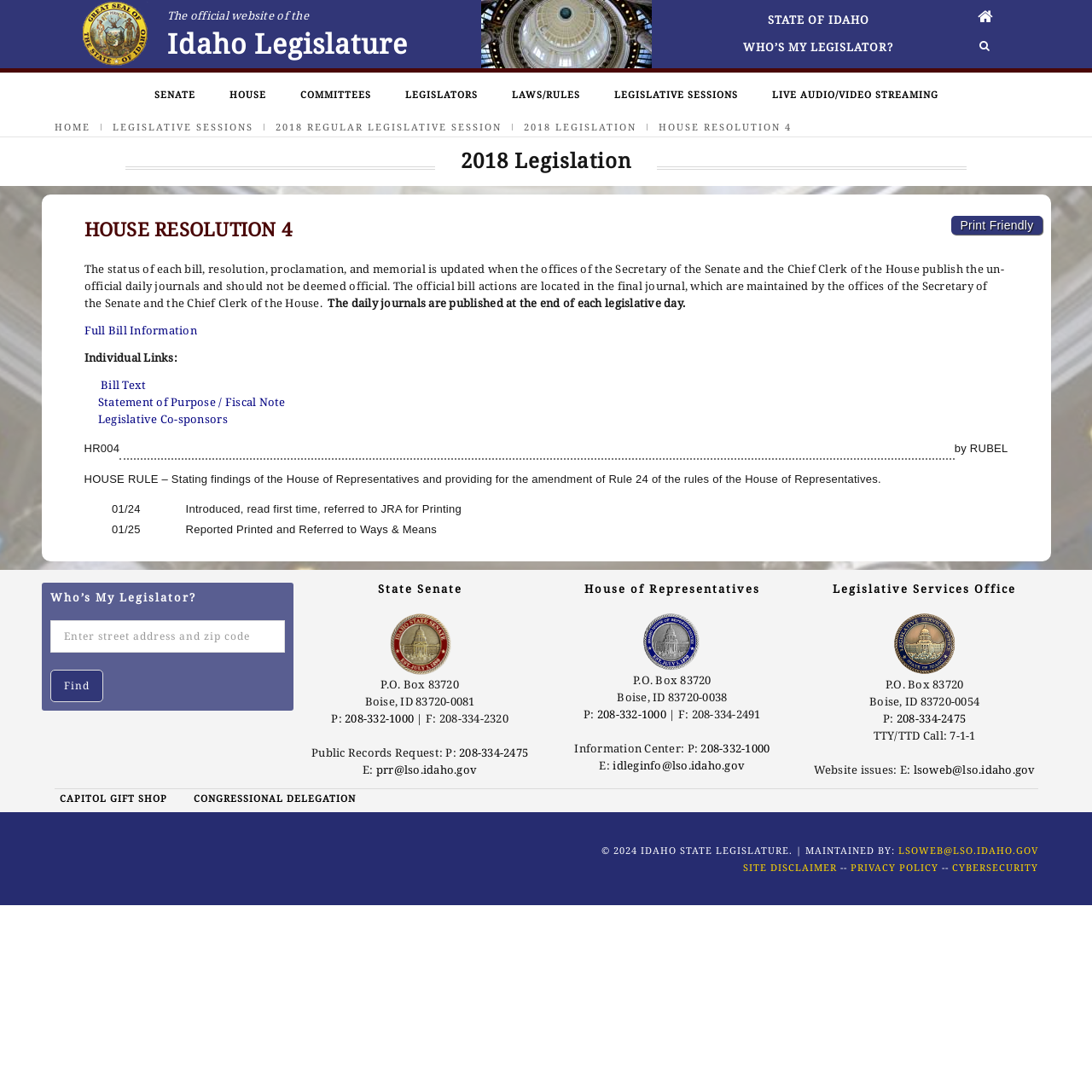Using the given element description, provide the bounding box coordinates (top-left x, top-left y, bottom-right x, bottom-right y) for the corresponding UI element in the screenshot: Senate

[0.141, 0.075, 0.179, 0.1]